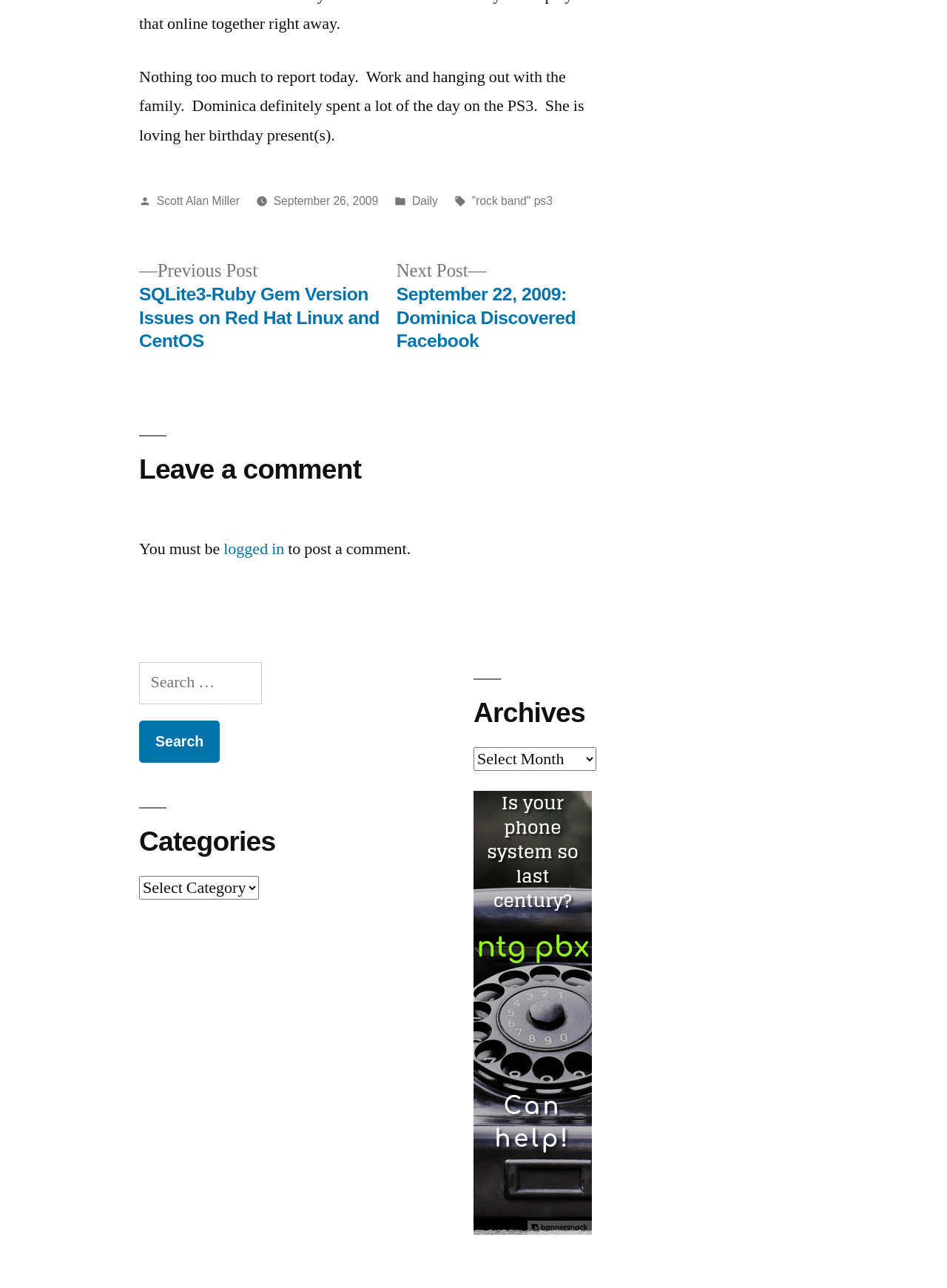Locate the bounding box coordinates of the area to click to fulfill this instruction: "Search for something". The bounding box should be presented as four float numbers between 0 and 1, in the order [left, top, right, bottom].

[0.147, 0.514, 0.277, 0.547]